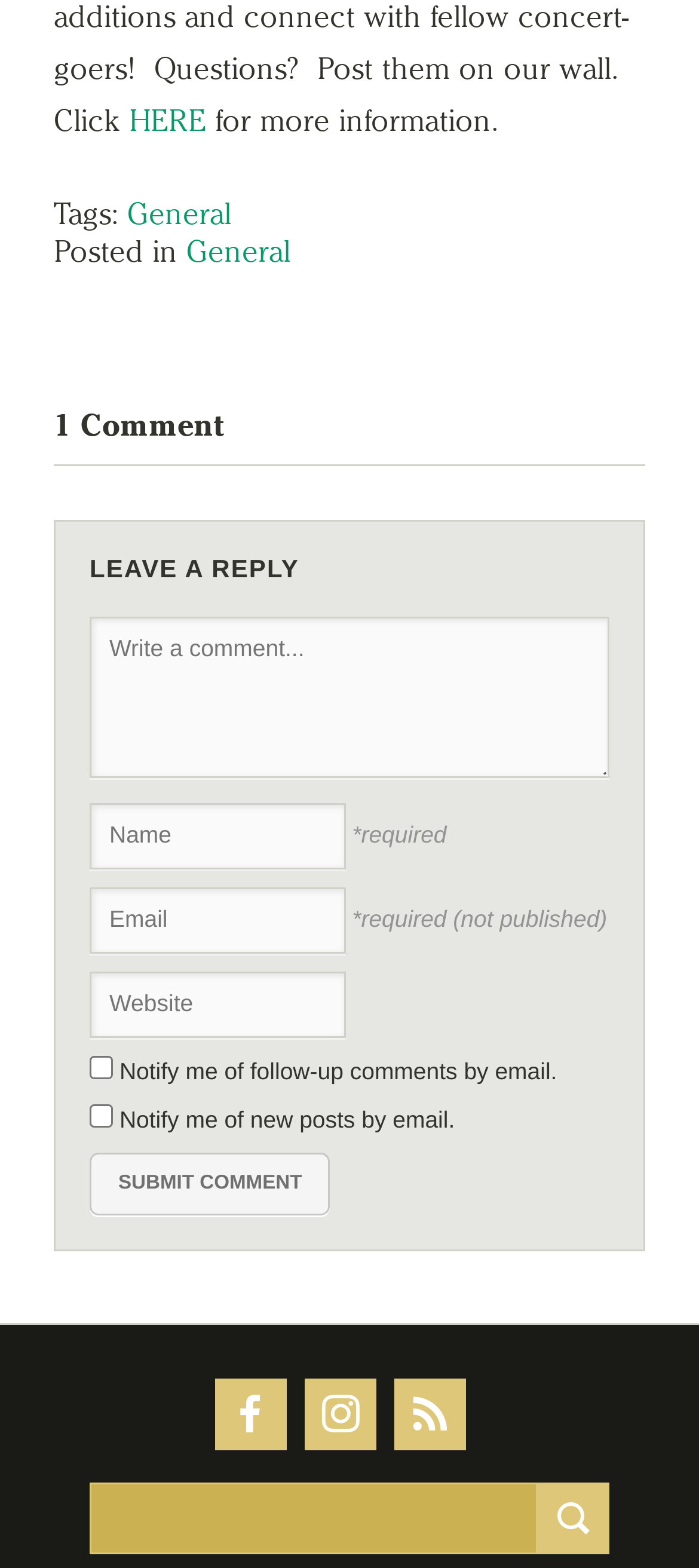How many textboxes are there for leaving a reply? Observe the screenshot and provide a one-word or short phrase answer.

3